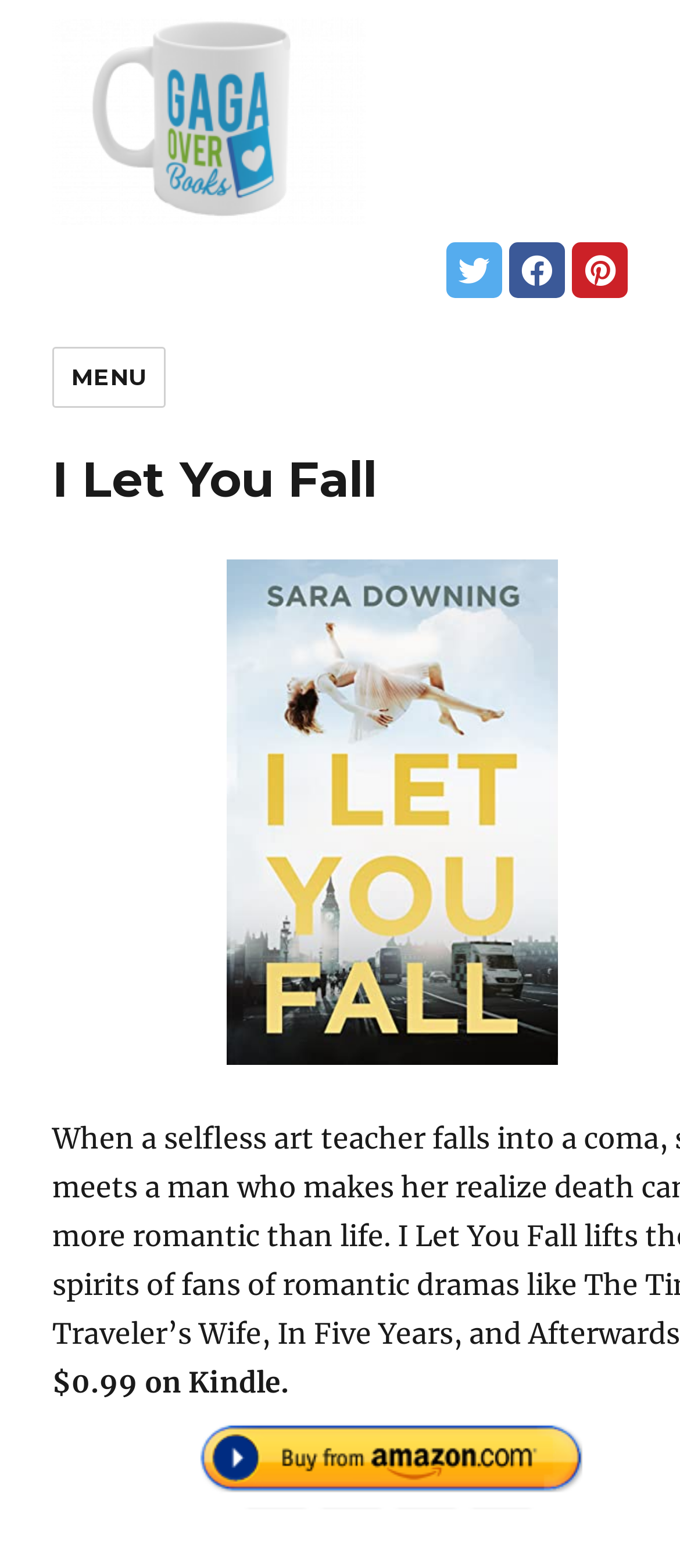Locate and extract the text of the main heading on the webpage.

I Let You Fall